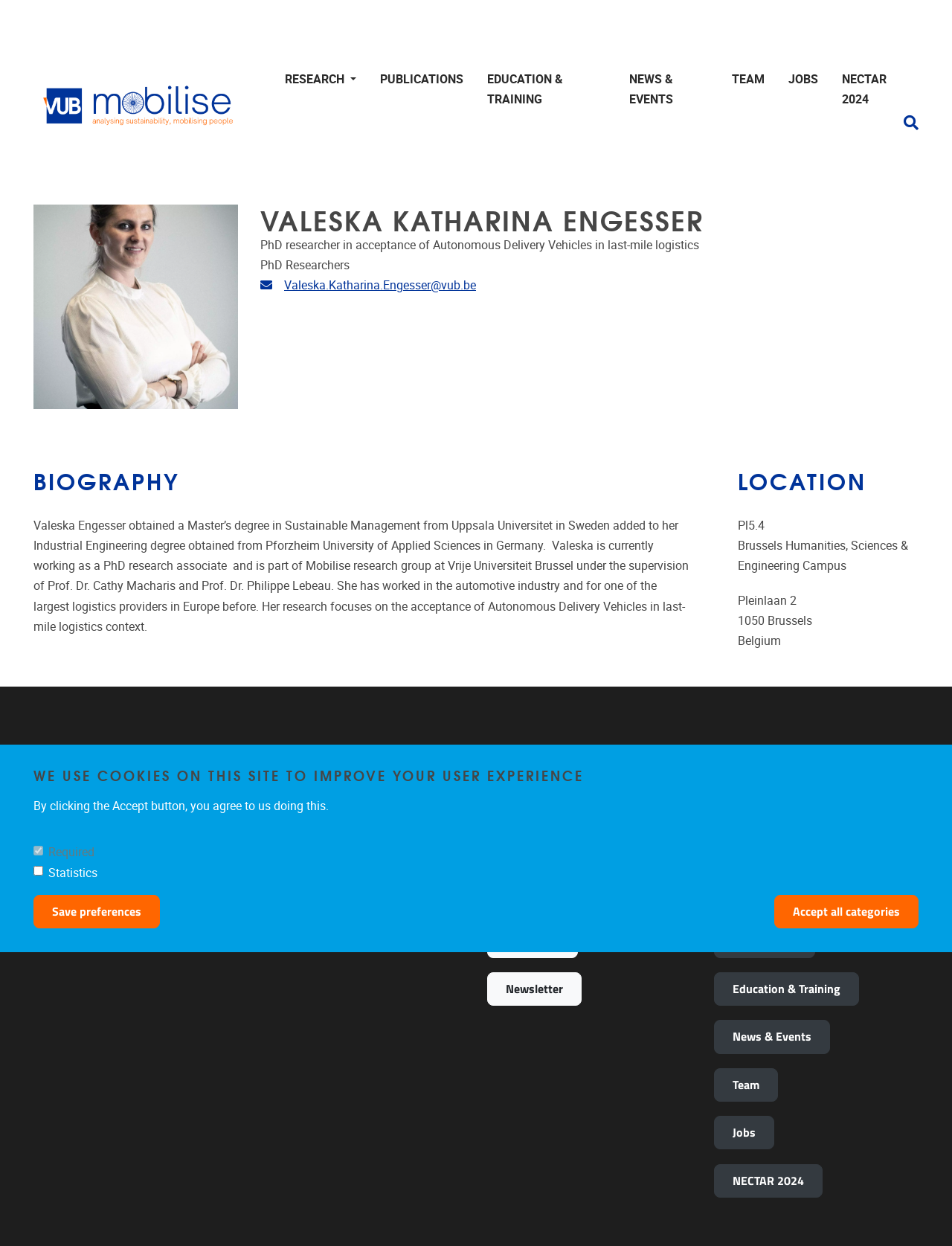Extract the main title from the webpage and generate its text.

VALESKA KATHARINA ENGESSER